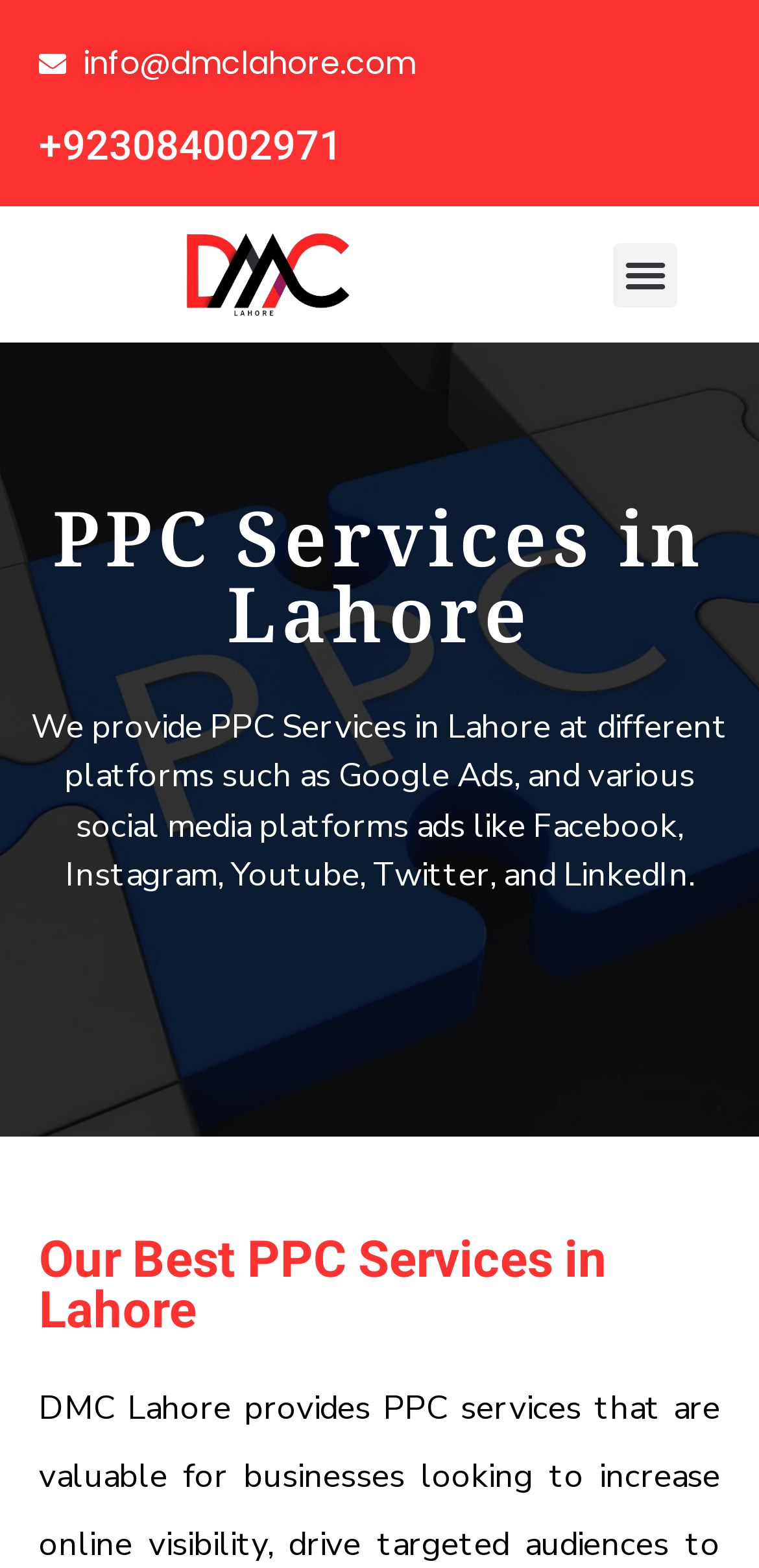Answer the question below with a single word or a brief phrase: 
What is the phone number?

+923084002971